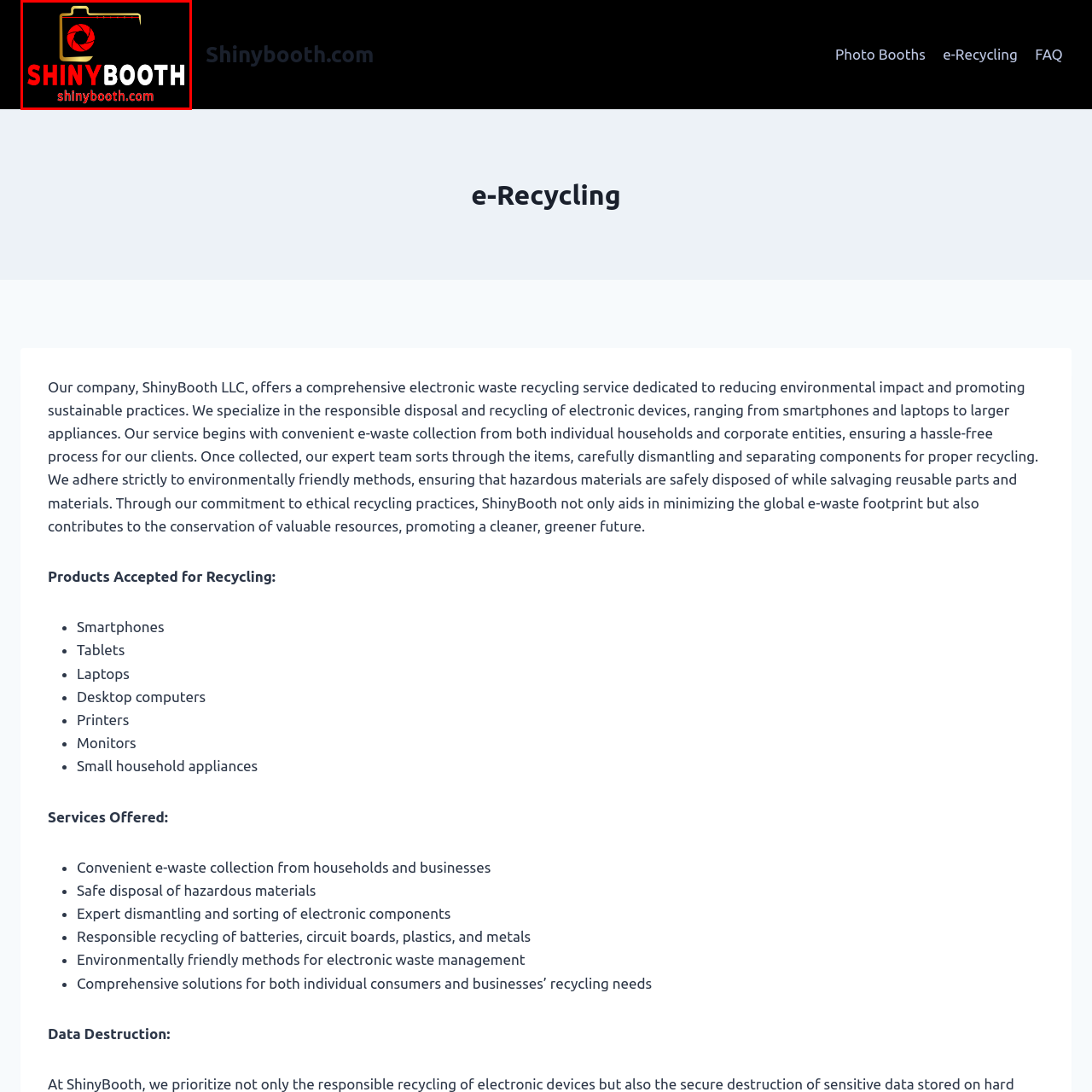Describe extensively the visual content inside the red marked area.

The image features the logo of ShinyBooth, a company dedicated to electronic waste recycling. The logo prominently displays the name "SHINYBOOTH" in bold, red letters, emphasizing its brand identity. Above the name is a stylized camera icon, highlighted in gold, that features a circular aperture design in red, symbolizing capturing moments. The website URL, "shinybooth.com," is integrated into the design, indicating the company's online presence and accessibility. This branding reflects ShinyBooth's commitment to combining technology with environmental responsibility, offering services that focus on sustainable practices and the reduction of electronic waste.